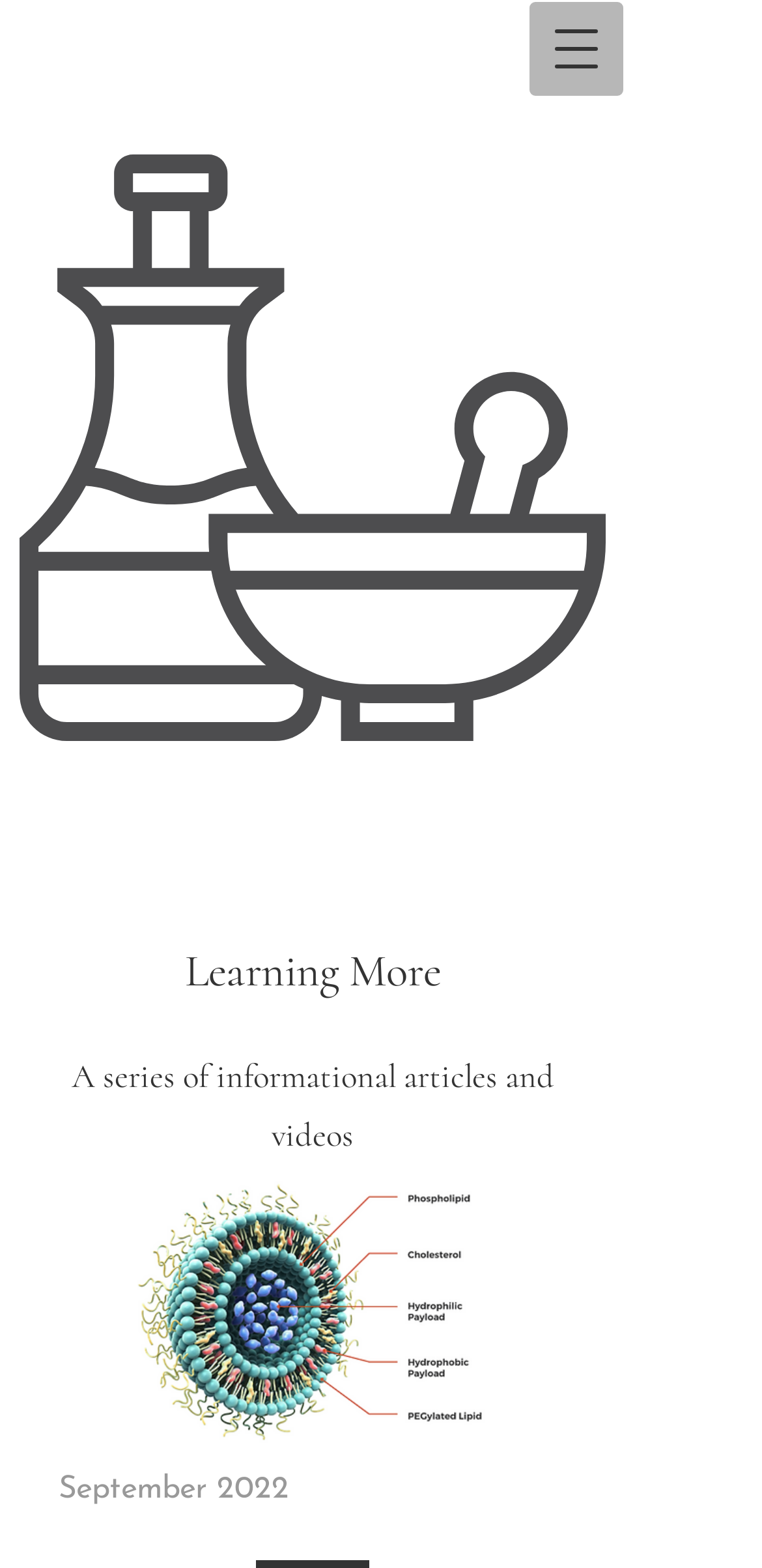Determine the bounding box coordinates for the UI element matching this description: "aria-label="Open navigation menu"".

[0.692, 0.0, 0.821, 0.062]